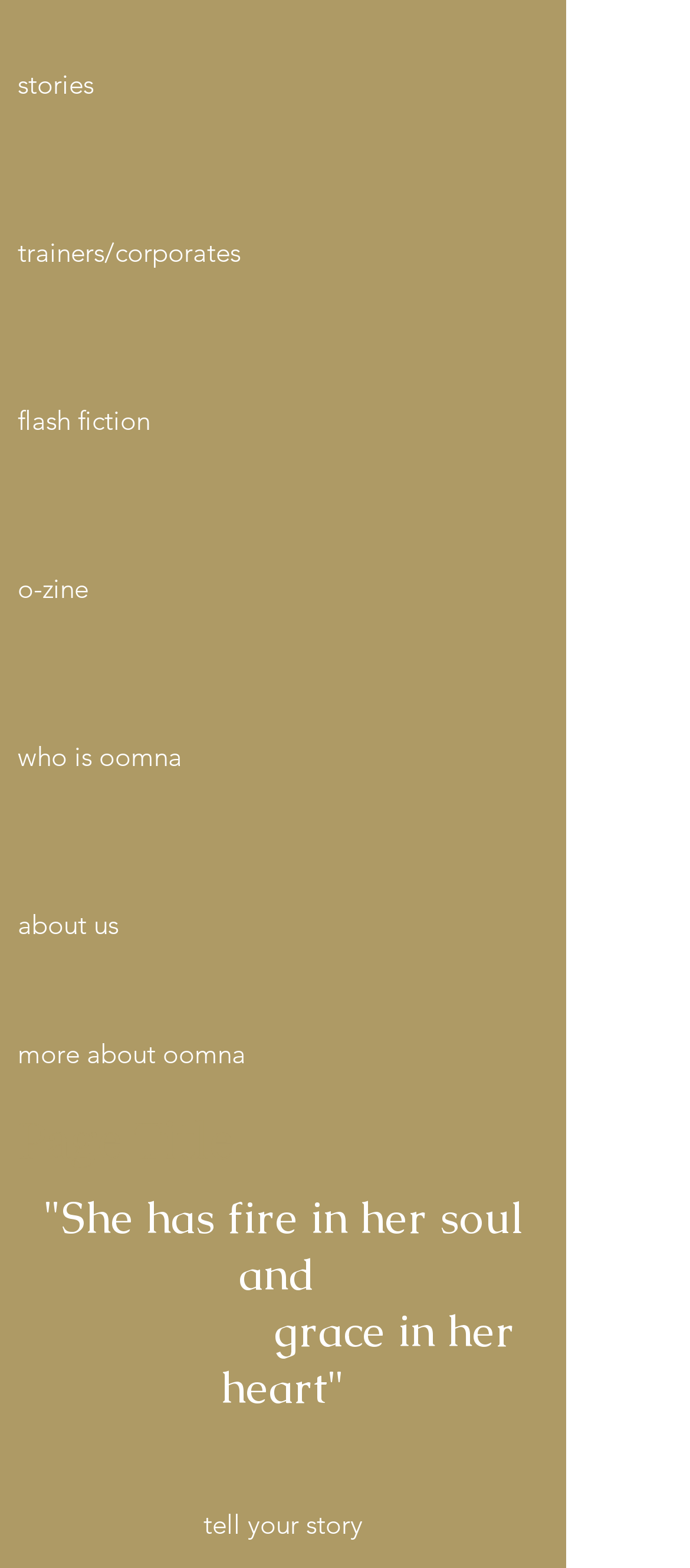Given the element description o-zine, identify the bounding box coordinates for the UI element on the webpage screenshot. The format should be (top-left x, top-left y, bottom-right x, bottom-right y), with values between 0 and 1.

[0.026, 0.327, 0.795, 0.423]